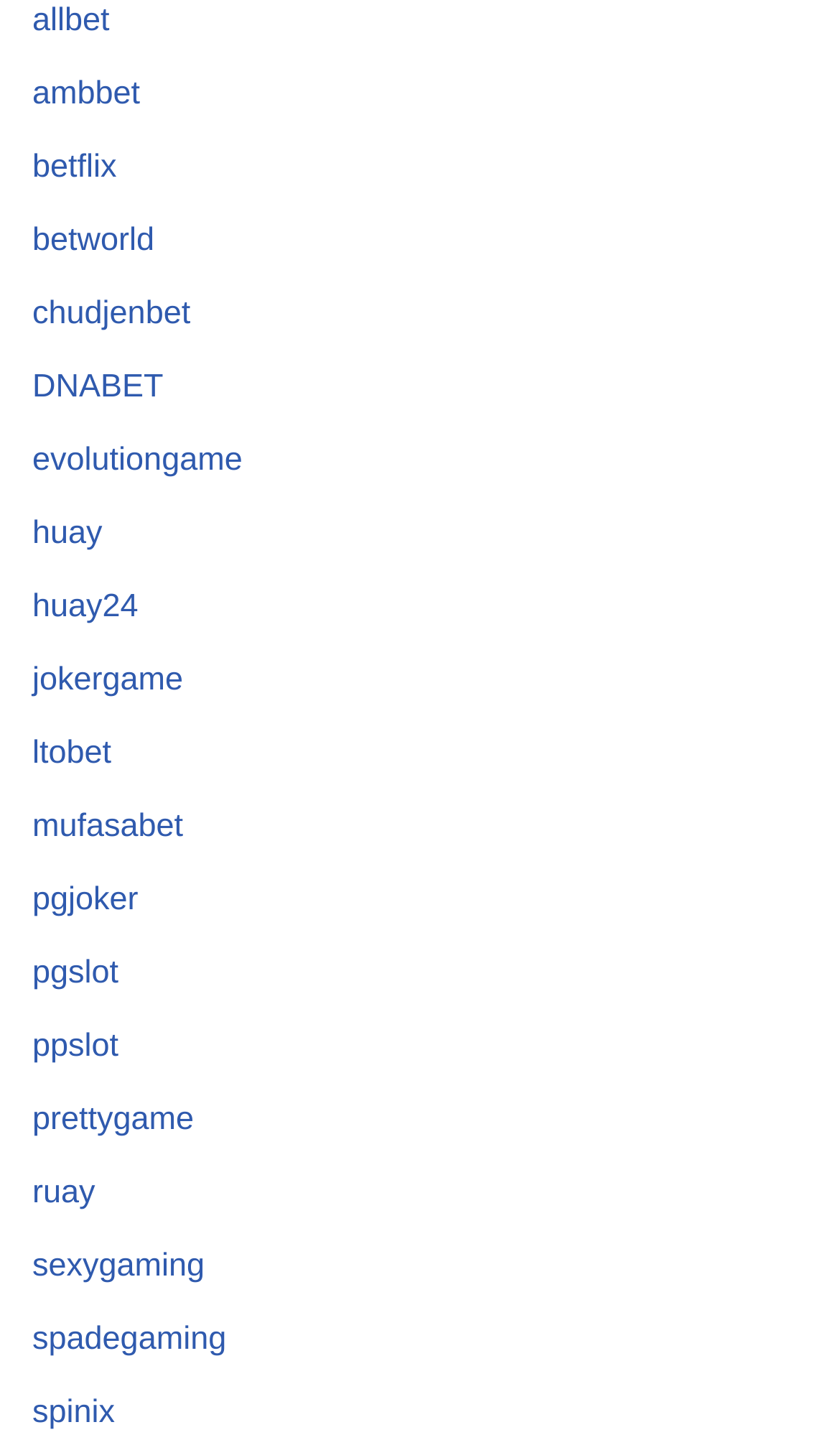Please identify the bounding box coordinates of the area that needs to be clicked to follow this instruction: "visit allbet website".

[0.038, 0.001, 0.13, 0.027]